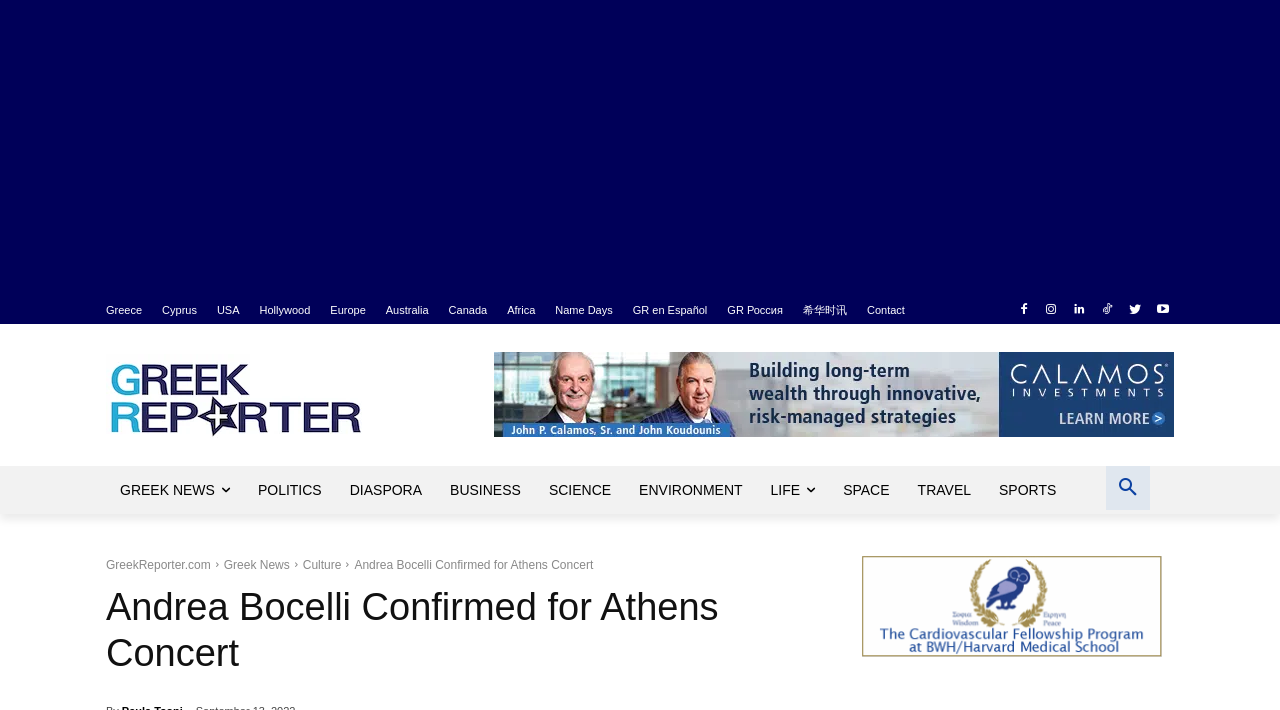Please identify the coordinates of the bounding box that should be clicked to fulfill this instruction: "Check the Contact page".

[0.677, 0.417, 0.707, 0.456]